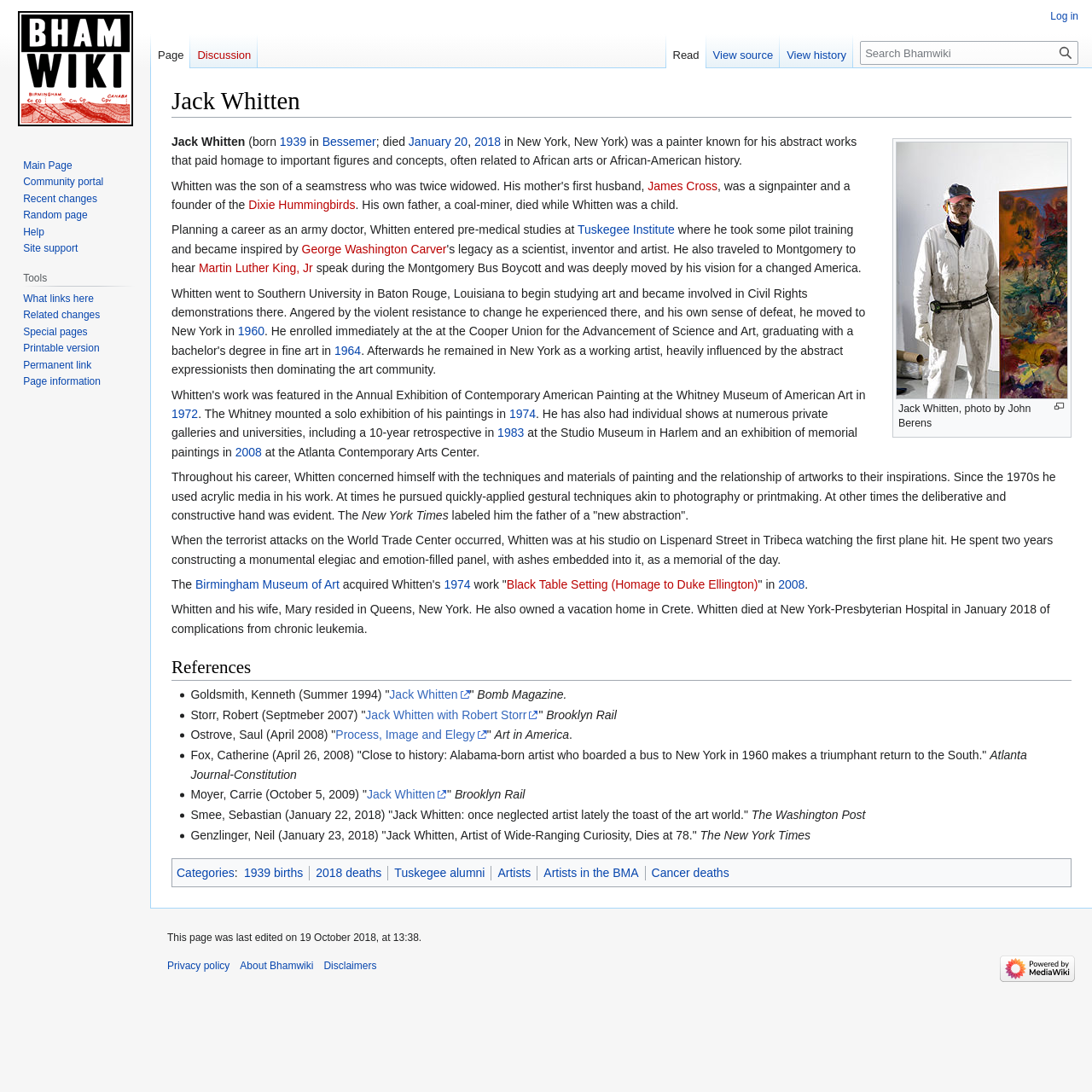Please predict the bounding box coordinates of the element's region where a click is necessary to complete the following instruction: "Go to the ABOUT page". The coordinates should be represented by four float numbers between 0 and 1, i.e., [left, top, right, bottom].

None